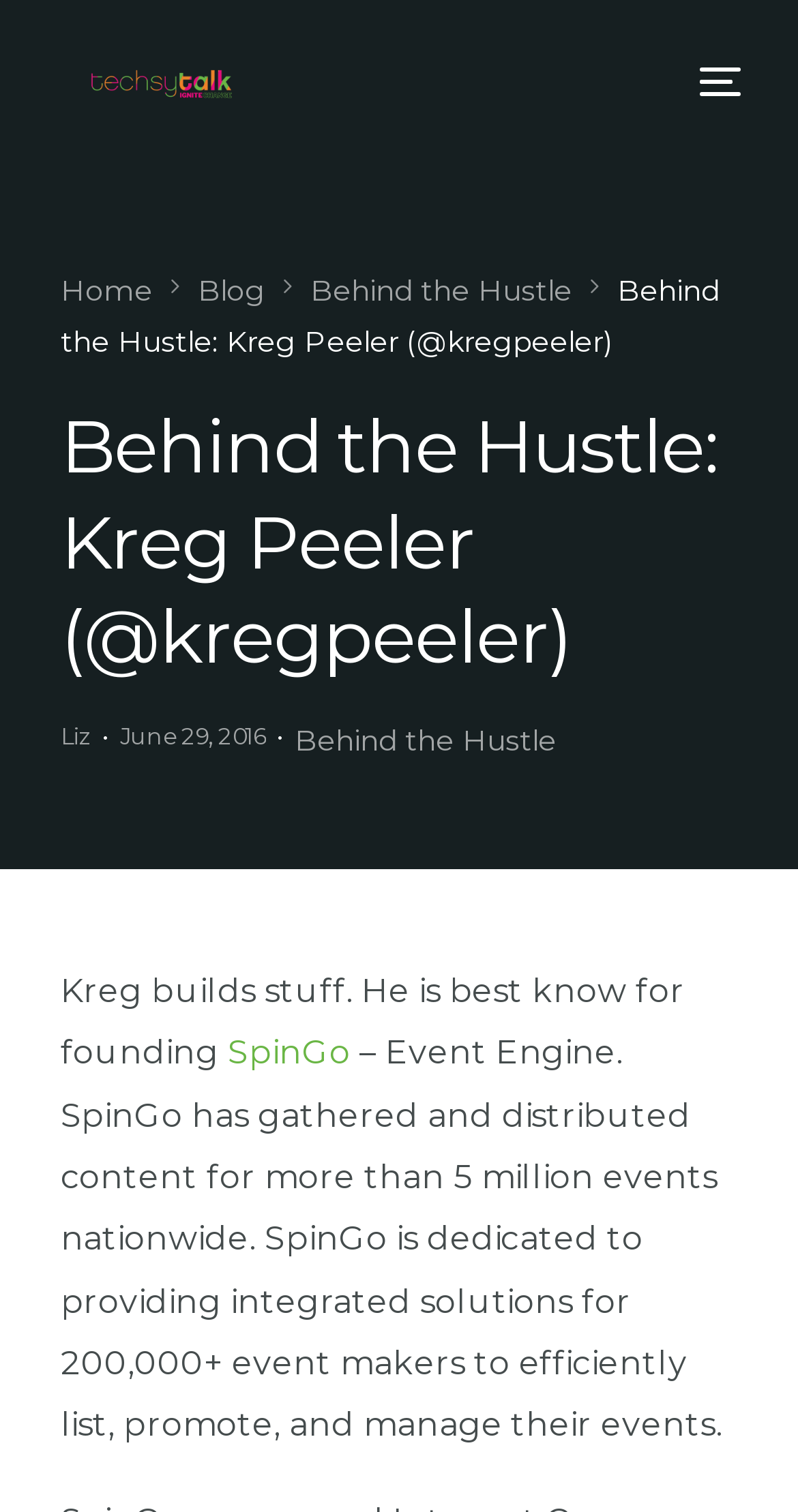Offer a detailed account of what is visible on the webpage.

The webpage is about an interview with Kreg Peeler, titled "Behind the Hustle: Kreg Peeler (@kregpeeler)". At the top left, there is a logo of "techsytalk" which is also a link. Next to it, there is a mobile menu button. 

Below the logo, there are navigation links to "Home", "Blog", and "Behind the Hustle". The title "Behind the Hustle: Kreg Peeler (@kregpeeler)" is displayed prominently, with a heading tag. 

On the left side, there is a sidebar with links to "Liz", a date "June 29, 2016", and another link to "Behind the Hustle". The main content of the page is an interview with Kreg Peeler, where he is described as someone who builds stuff and is known for founding "SpinGo", an event engine that has gathered and distributed content for more than 5 million events nationwide.

At the bottom of the page, there is a footer with links to "Home", "Join", "Coaching", "Speaking", "Contact", and "Blog". There is also a "Contact Us" link at the bottom right.